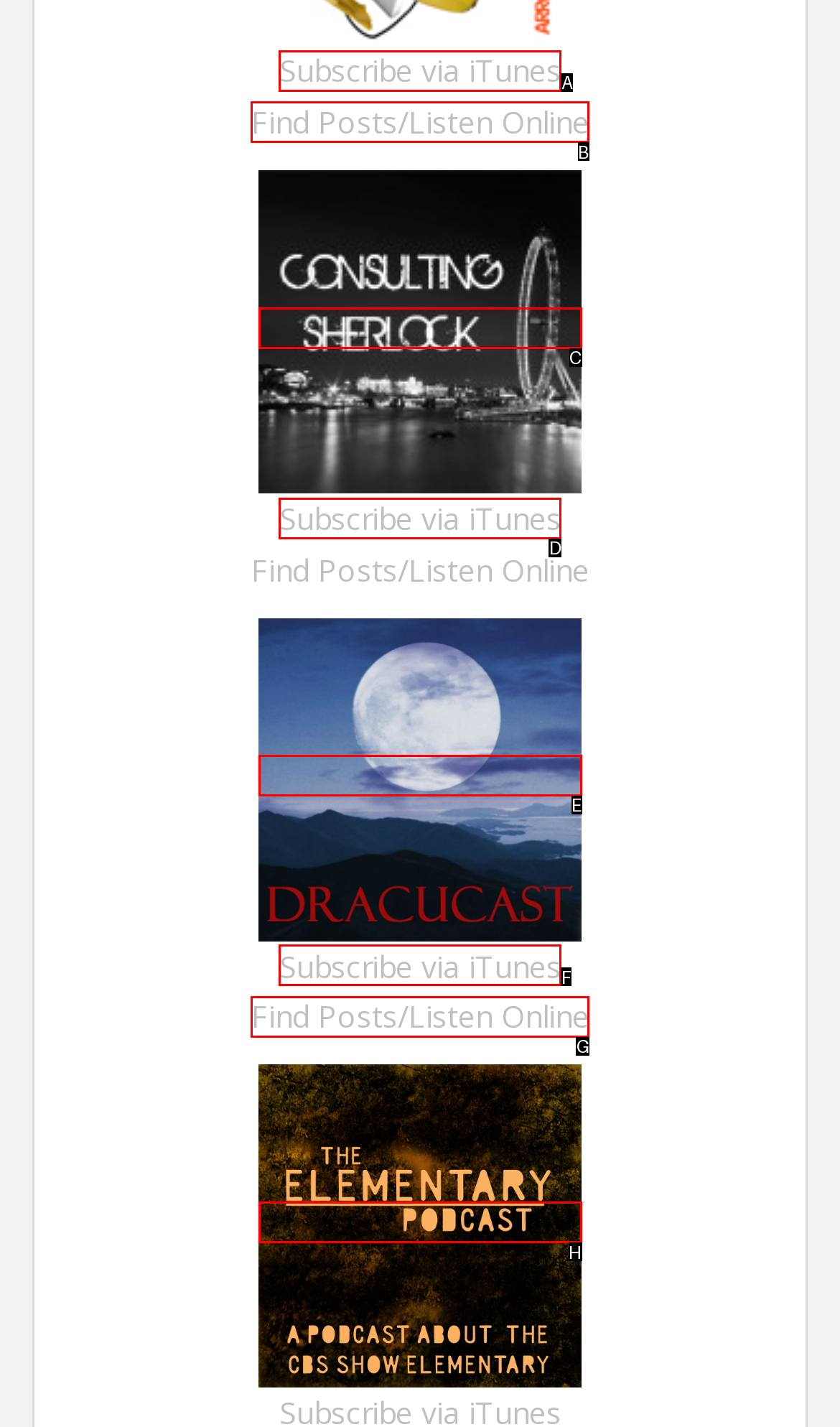Determine the letter of the element I should select to fulfill the following instruction: Click on the 'Pricing' link. Just provide the letter.

None